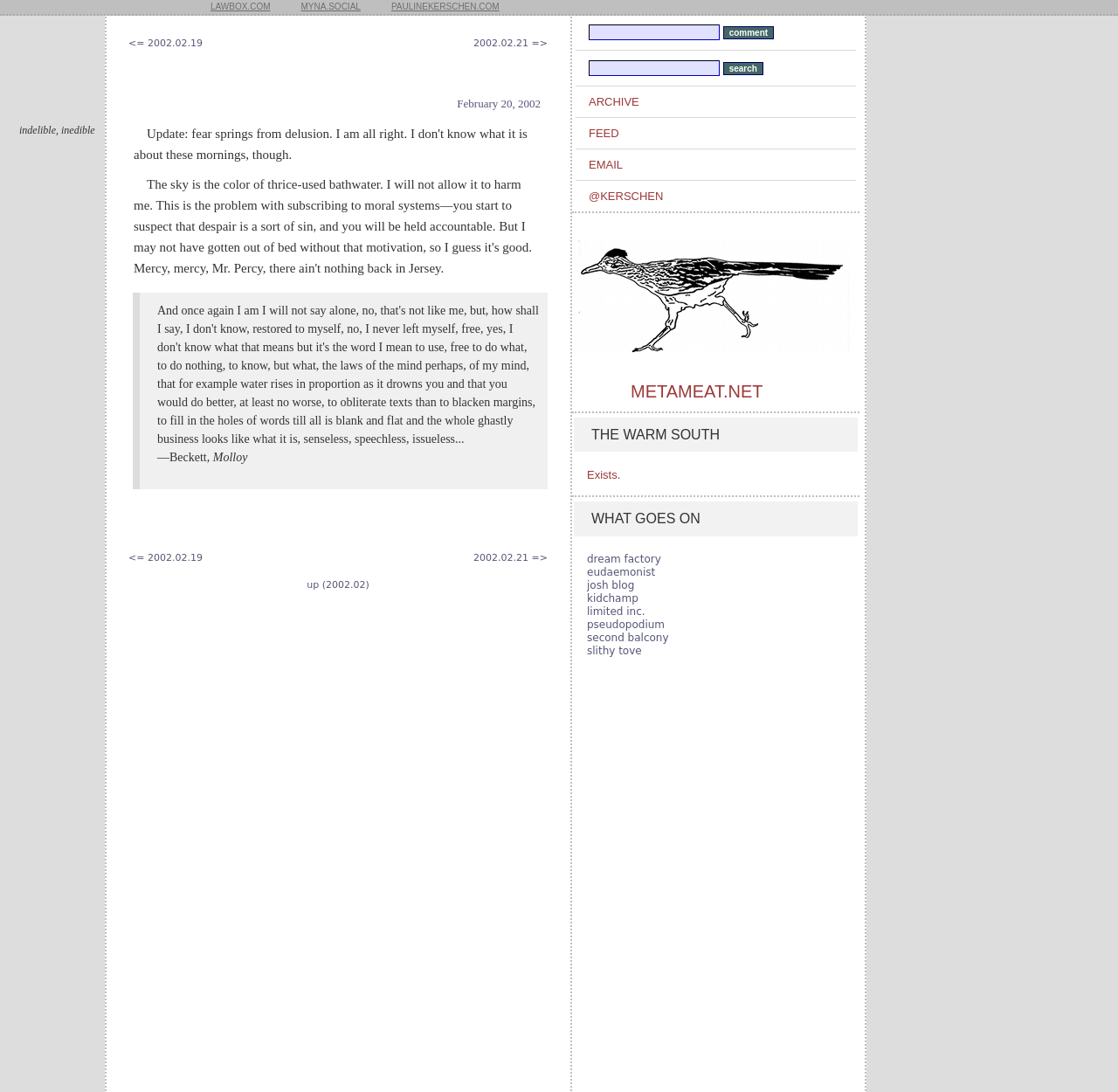Identify the bounding box of the UI element that matches this description: "<= 2002.02.19".

[0.115, 0.506, 0.181, 0.516]